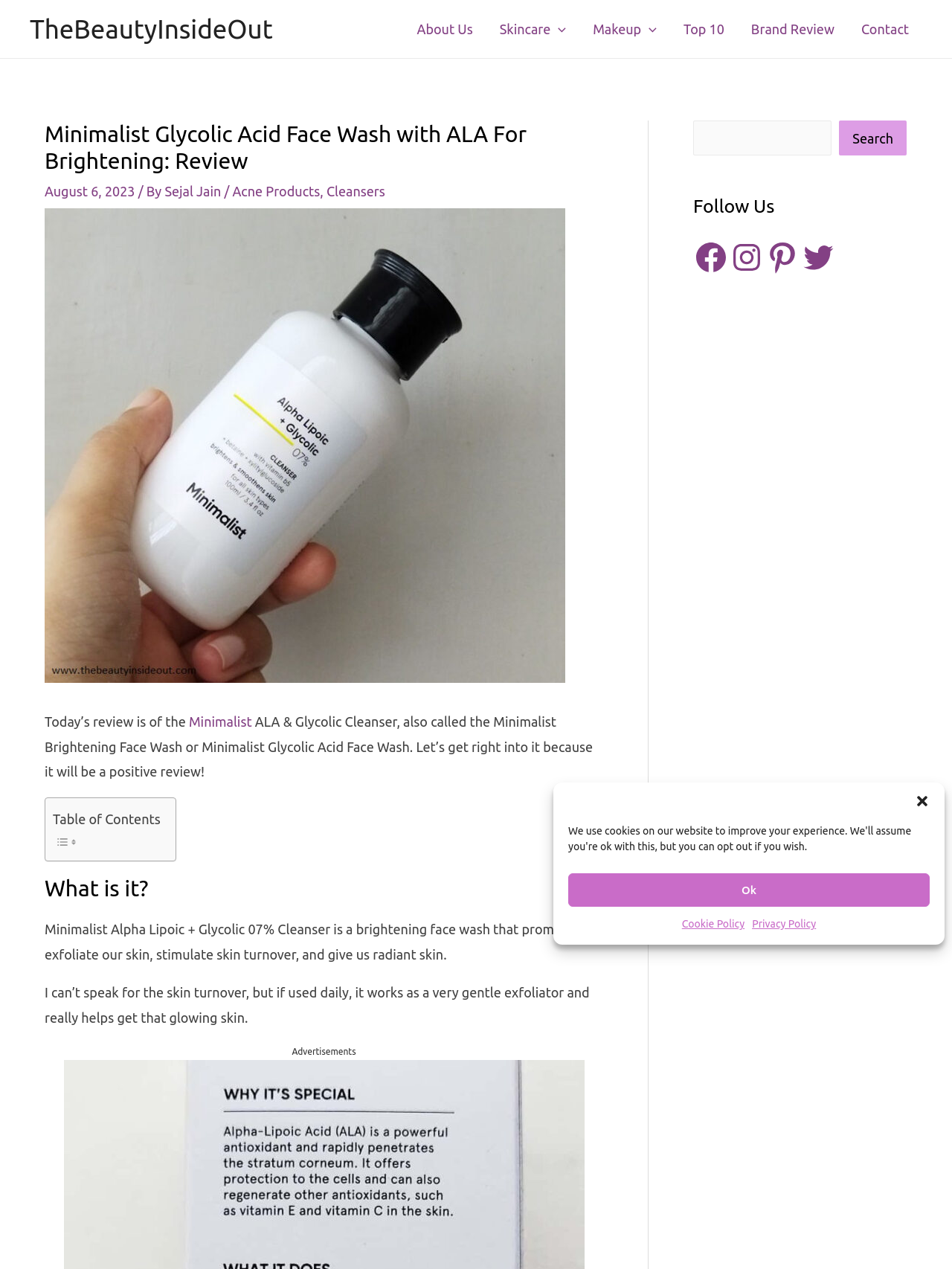What is the website's navigation menu?
Based on the screenshot, respond with a single word or phrase.

About Us, Skincare Menu Toggle, Makeup Menu Toggle, Top 10, Brand Review, Contact